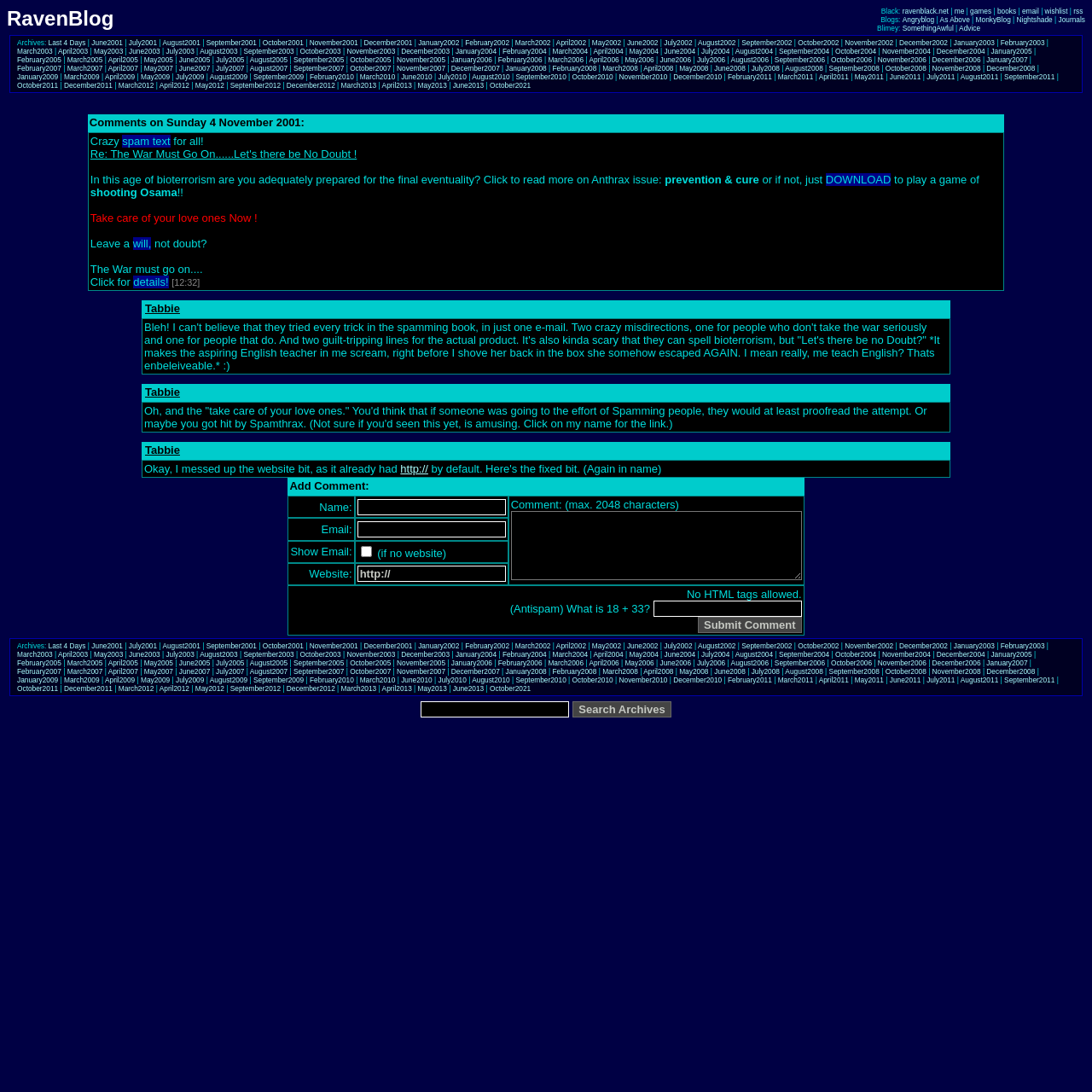Identify the bounding box coordinates of the element that should be clicked to fulfill this task: "go to RavenBlog". The coordinates should be provided as four float numbers between 0 and 1, i.e., [left, top, right, bottom].

[0.006, 0.006, 0.104, 0.027]